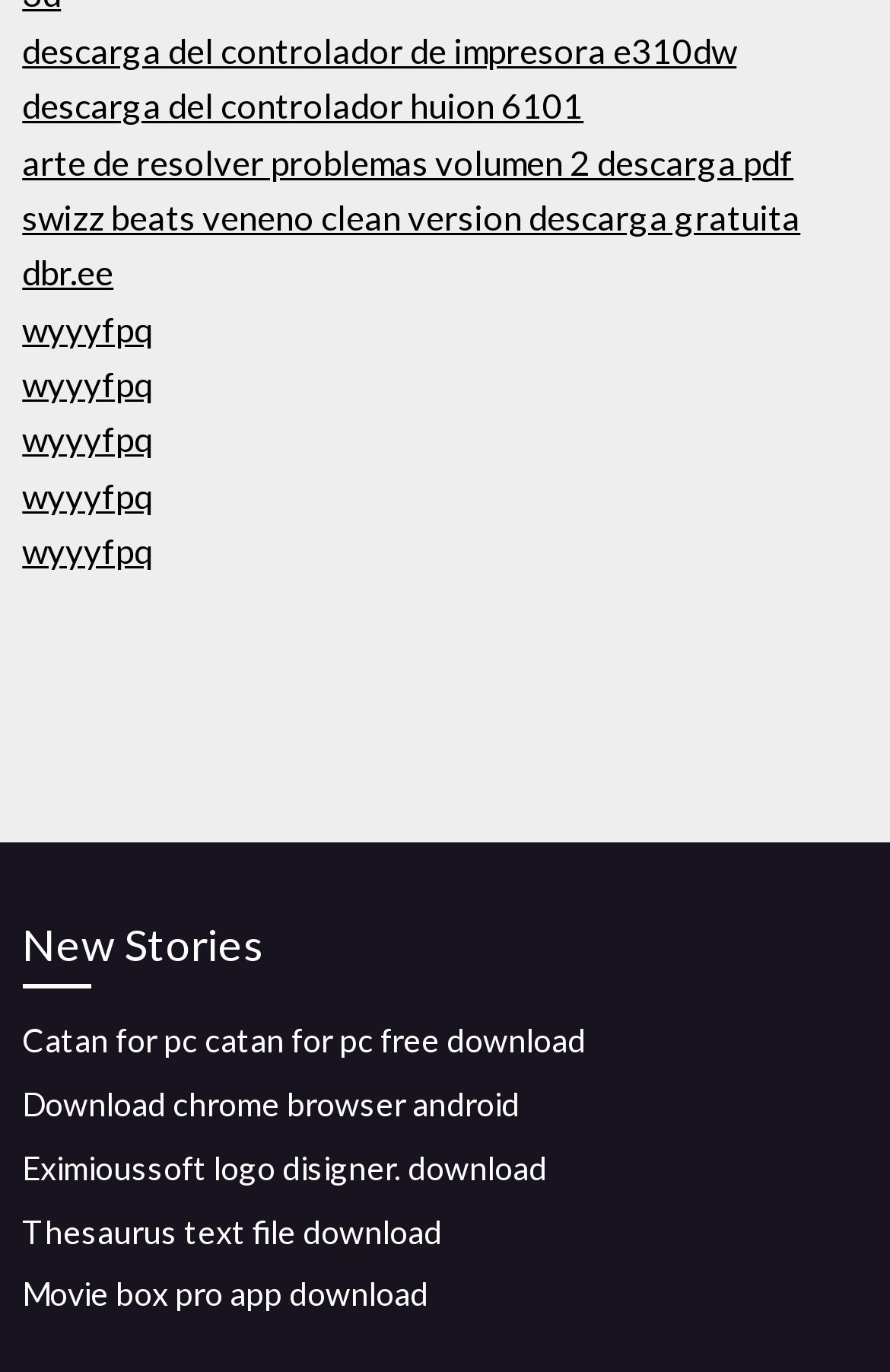Highlight the bounding box coordinates of the region I should click on to meet the following instruction: "Read News".

None